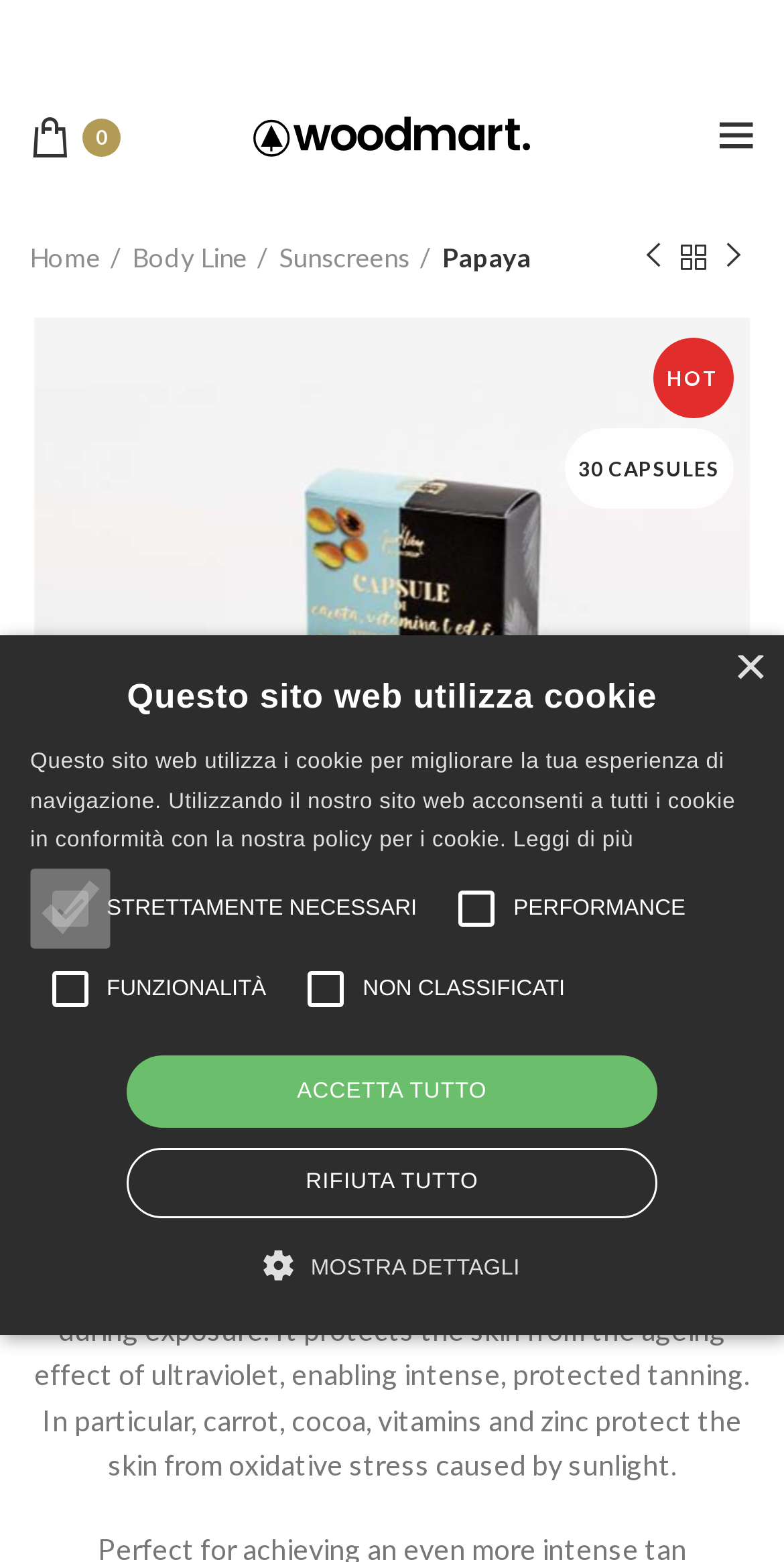Answer in one word or a short phrase: 
Can the product image be enlarged?

Yes